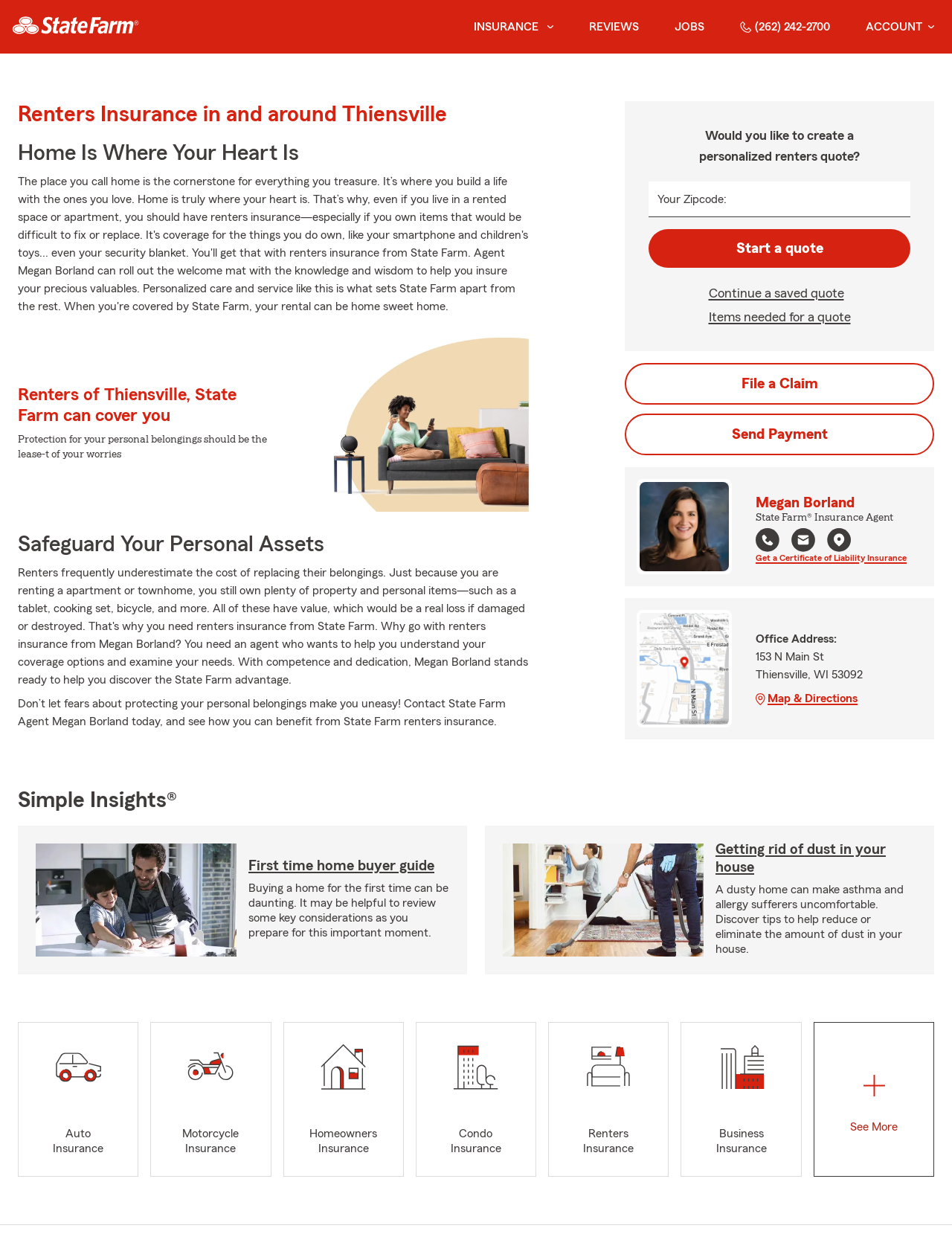Please extract and provide the main headline of the webpage.

Renters Insurance in and around Thiensville